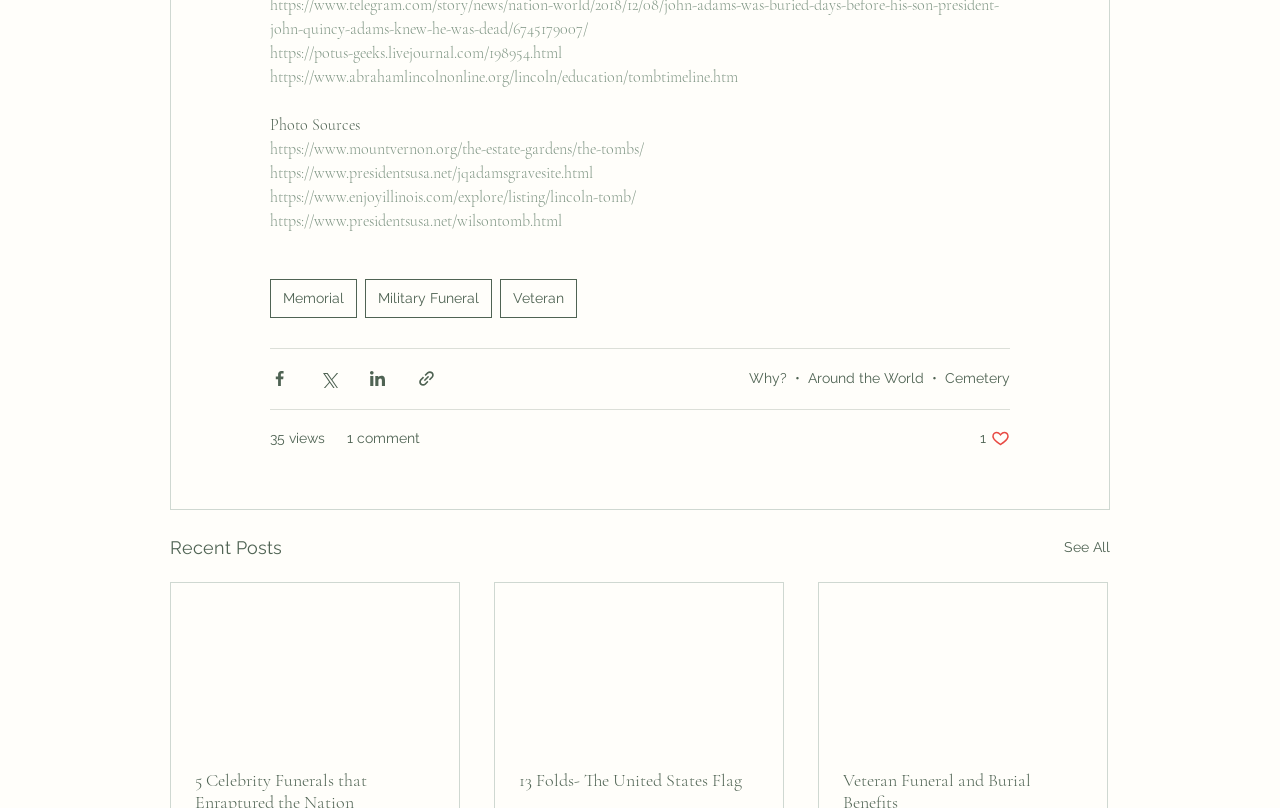Find the coordinates for the bounding box of the element with this description: "1 comment".

[0.271, 0.529, 0.328, 0.555]